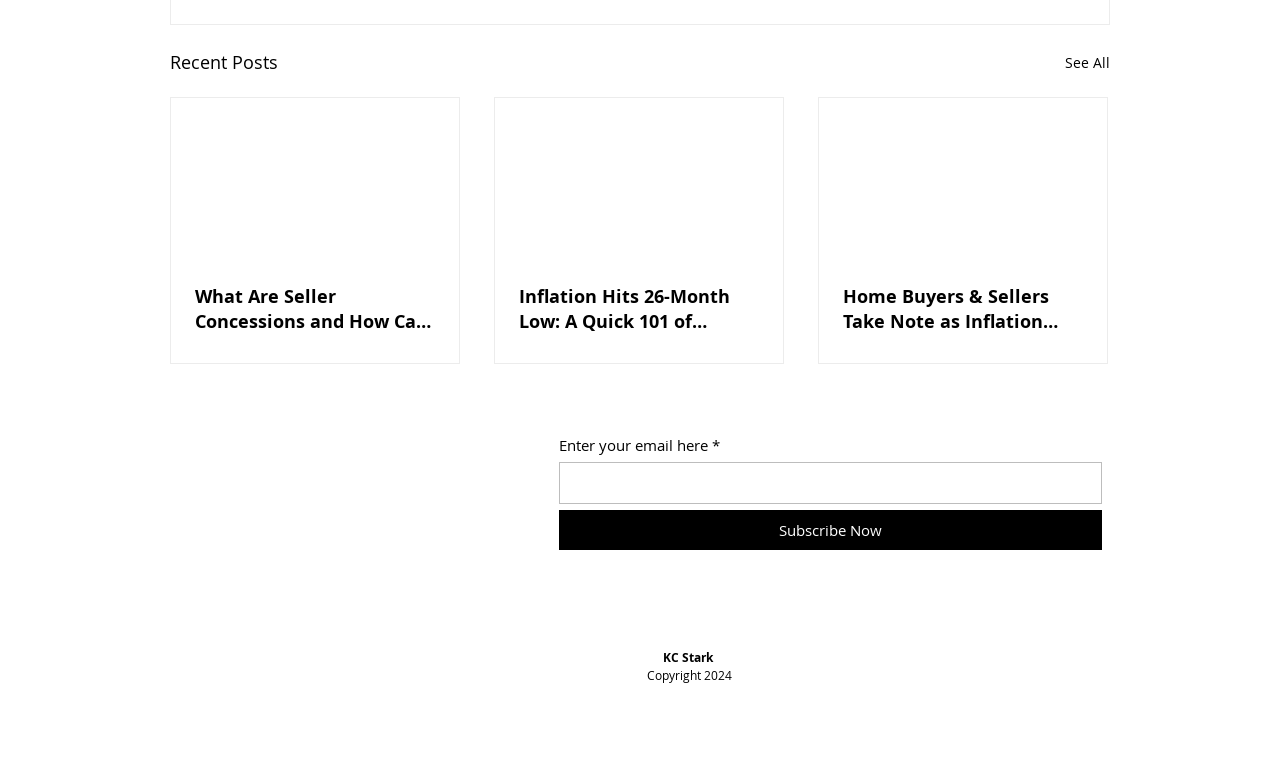Determine the bounding box coordinates of the clickable element to complete this instruction: "Click on the 'Subscribe Now' button". Provide the coordinates in the format of four float numbers between 0 and 1, [left, top, right, bottom].

[0.437, 0.668, 0.861, 0.721]